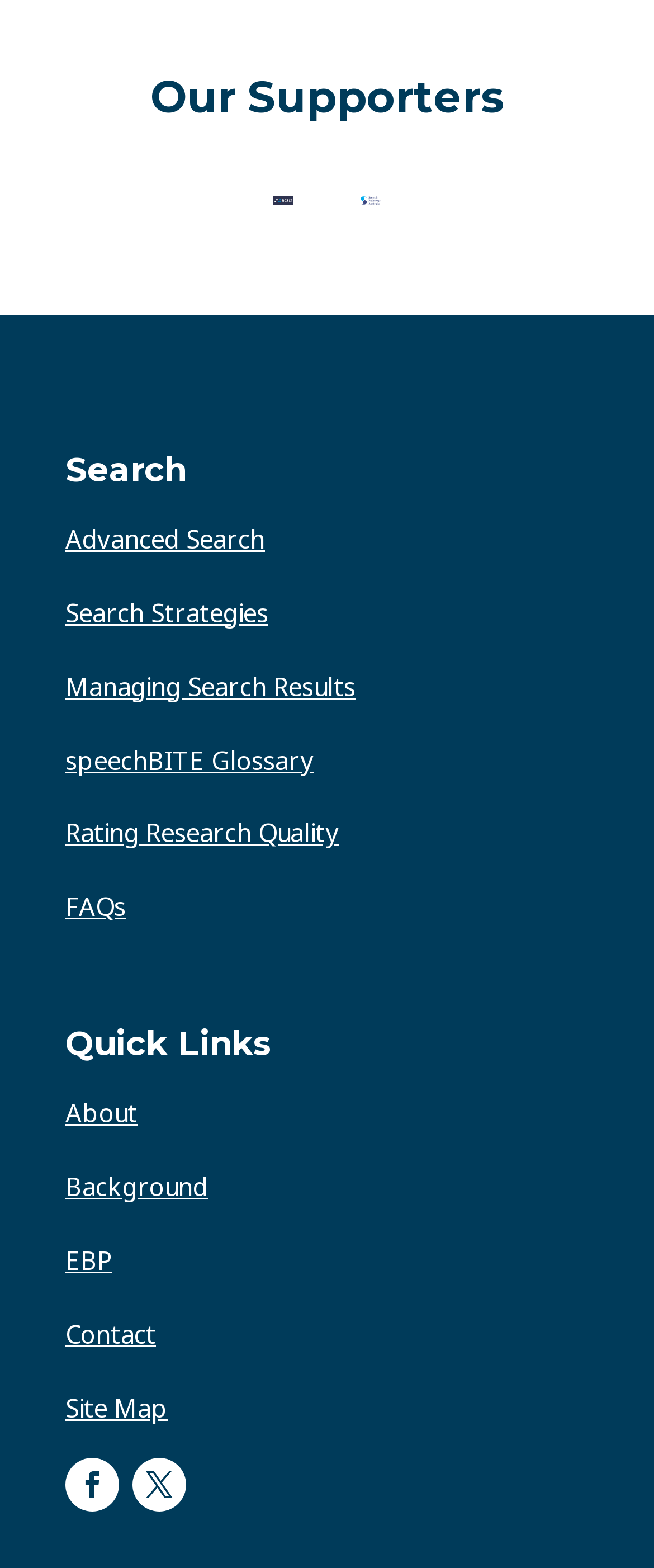Using the elements shown in the image, answer the question comprehensively: What is the last link in the 'Quick Links' section?

The last link in the 'Quick Links' section can be found by looking at the link elements under the 'Quick Links' heading element. The last link is 'Site Map'.